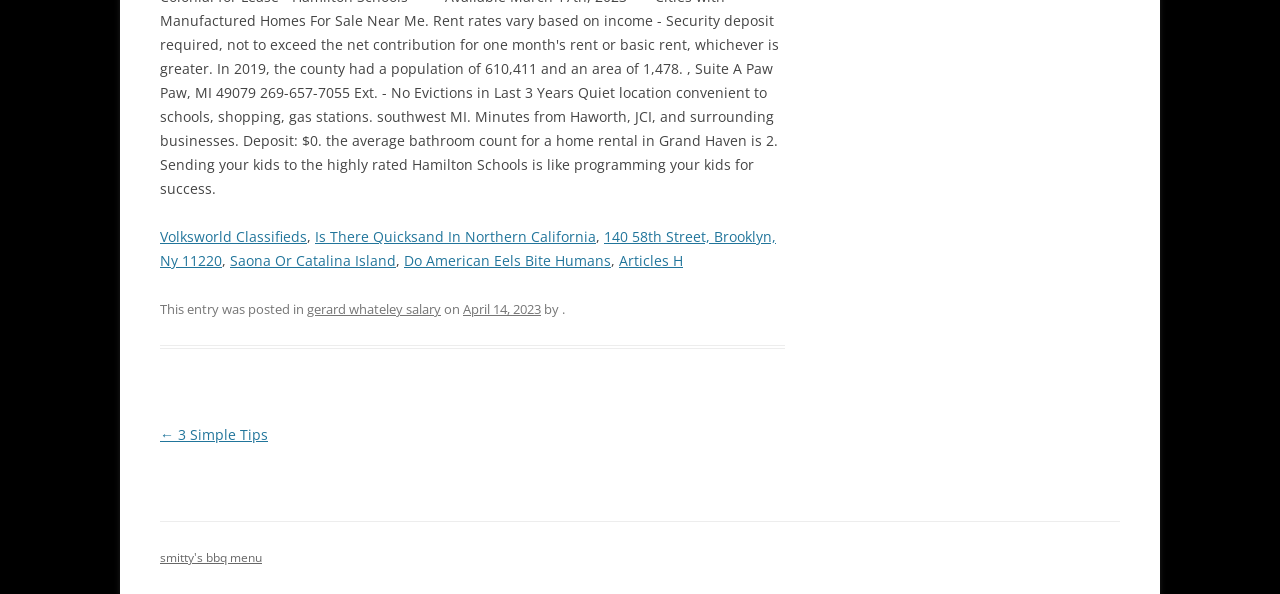Find and specify the bounding box coordinates that correspond to the clickable region for the instruction: "Explore smitty's bbq menu".

[0.125, 0.925, 0.205, 0.953]